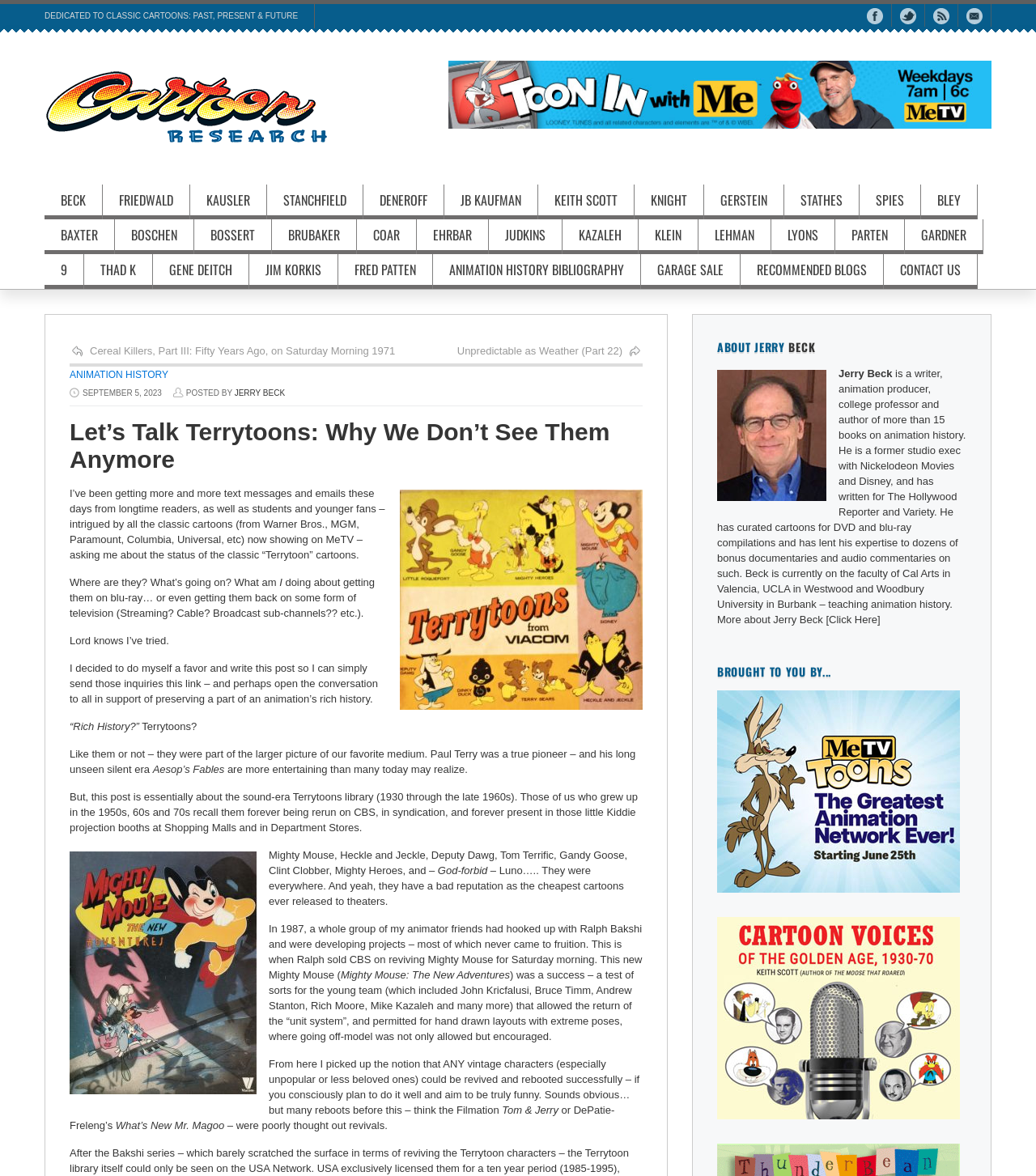Highlight the bounding box coordinates of the element you need to click to perform the following instruction: "Read the post about Terrytoons."

[0.067, 0.356, 0.62, 0.403]